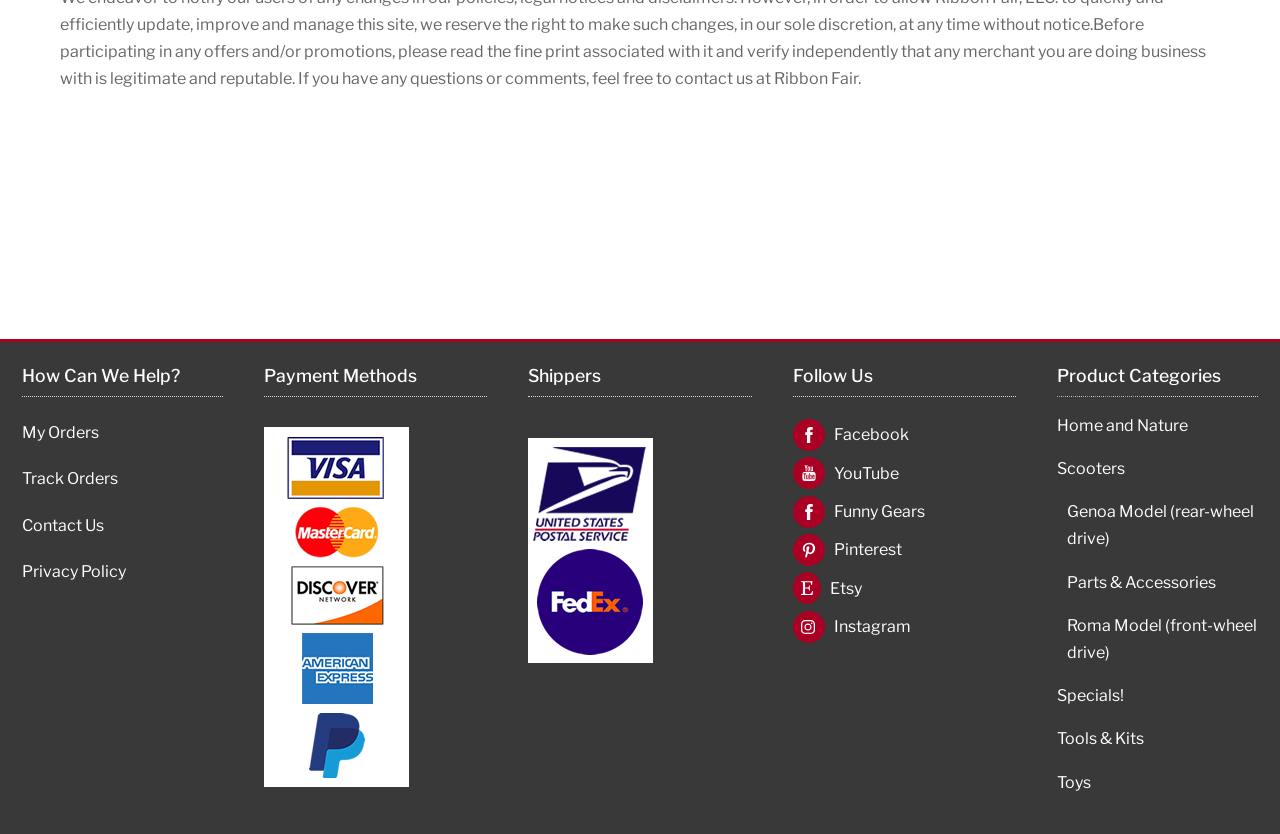Please find the bounding box coordinates of the section that needs to be clicked to achieve this instruction: "view my orders".

[0.017, 0.507, 0.077, 0.53]